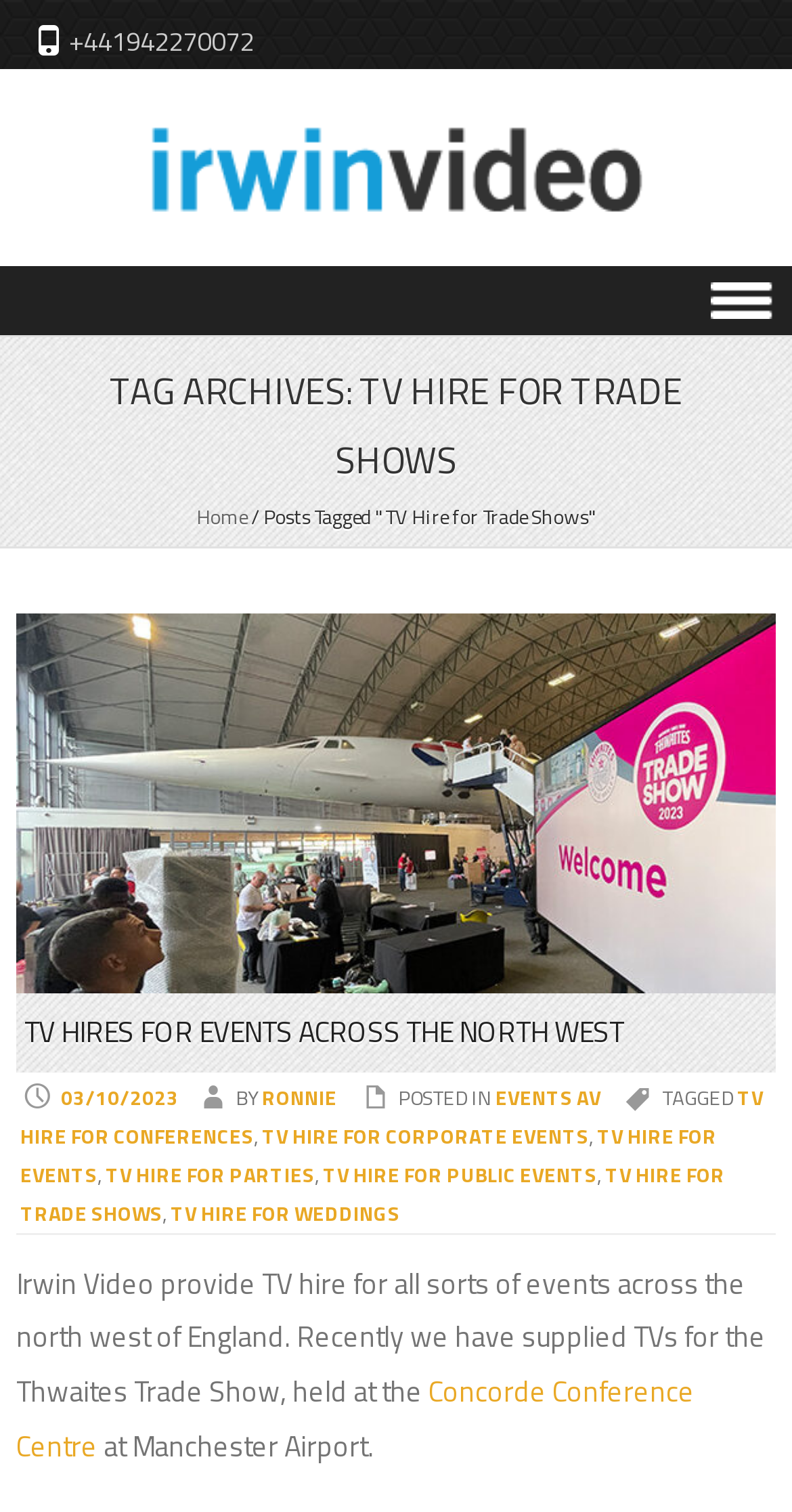Locate the bounding box of the UI element defined by this description: "TV Hire for Corporate Events". The coordinates should be given as four float numbers between 0 and 1, formatted as [left, top, right, bottom].

[0.331, 0.741, 0.744, 0.761]